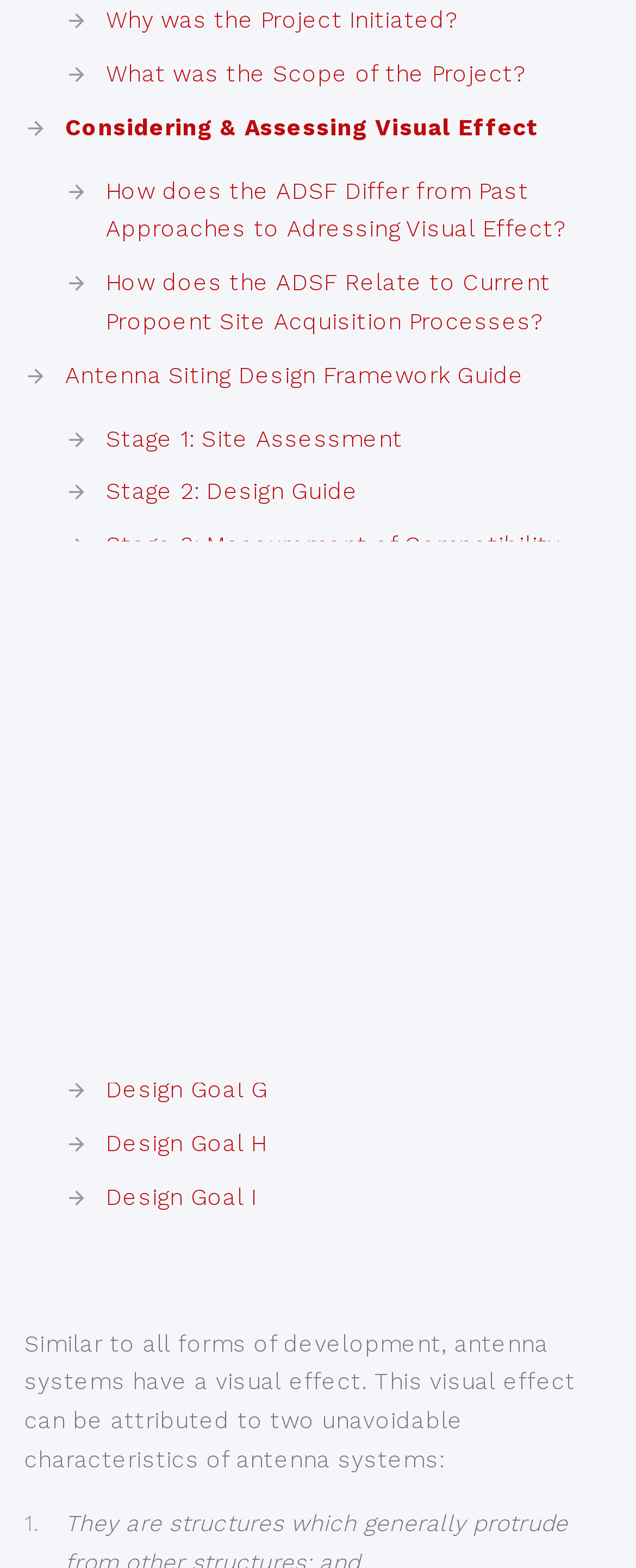For the given element description Stage 2: Design Guide, determine the bounding box coordinates of the UI element. The coordinates should follow the format (top-left x, top-left y, bottom-right x, bottom-right y) and be within the range of 0 to 1.

[0.167, 0.305, 0.564, 0.322]